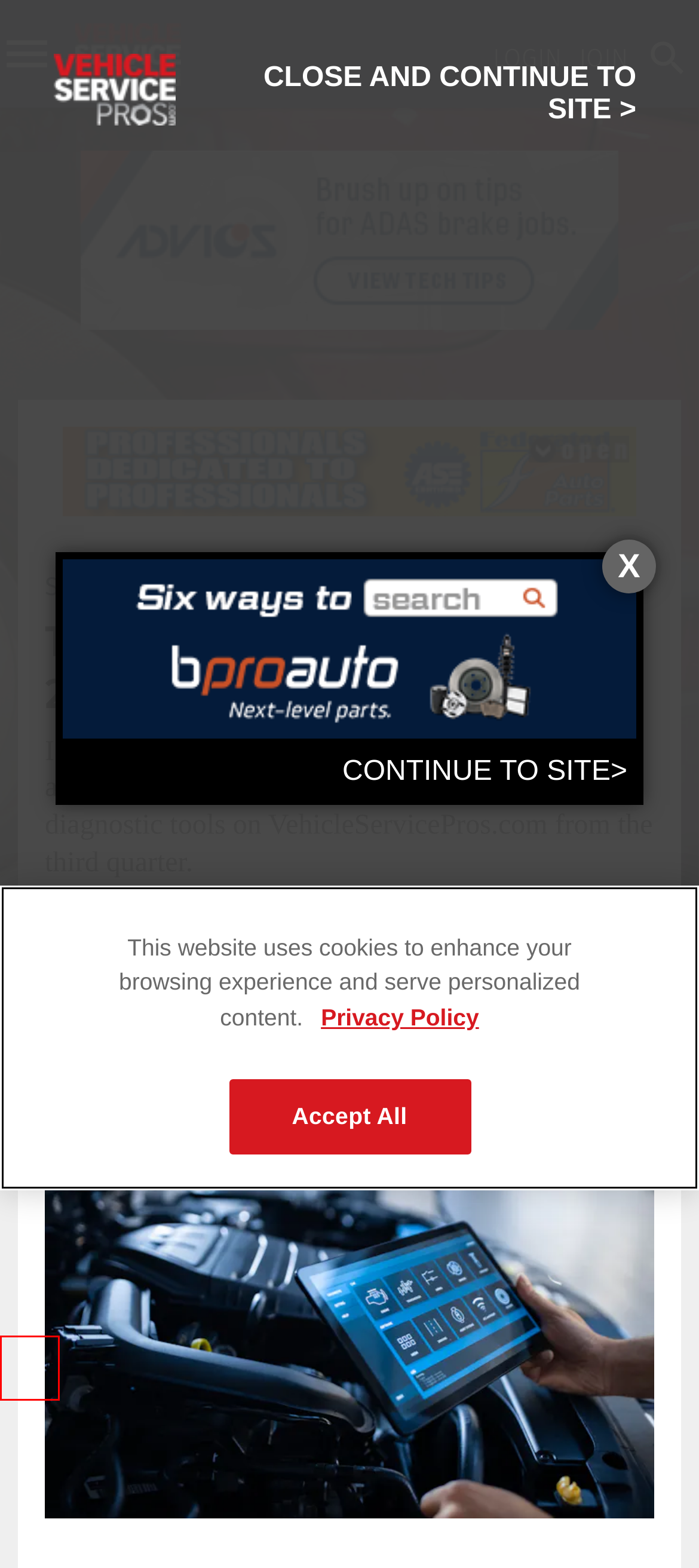Using the screenshot of a webpage with a red bounding box, pick the webpage description that most accurately represents the new webpage after the element inside the red box is clicked. Here are the candidates:
A. VT Truck 2.0 | Vehicle Service Pros
B. ATEQ TPMS Tools, LC | Vehicle Service Pros
C. Endeavor Business Media Legal Center
D. Home - Motor Age Training
E. Vehicle Repair Group - Customer Marketing: Vehicle Repair
F. ADS and ADS X 5.0 Software Update | Vehicle Service Pros
G. Professional Distributor
H. Phoenix Lite 2 | Vehicle Service Pros

E